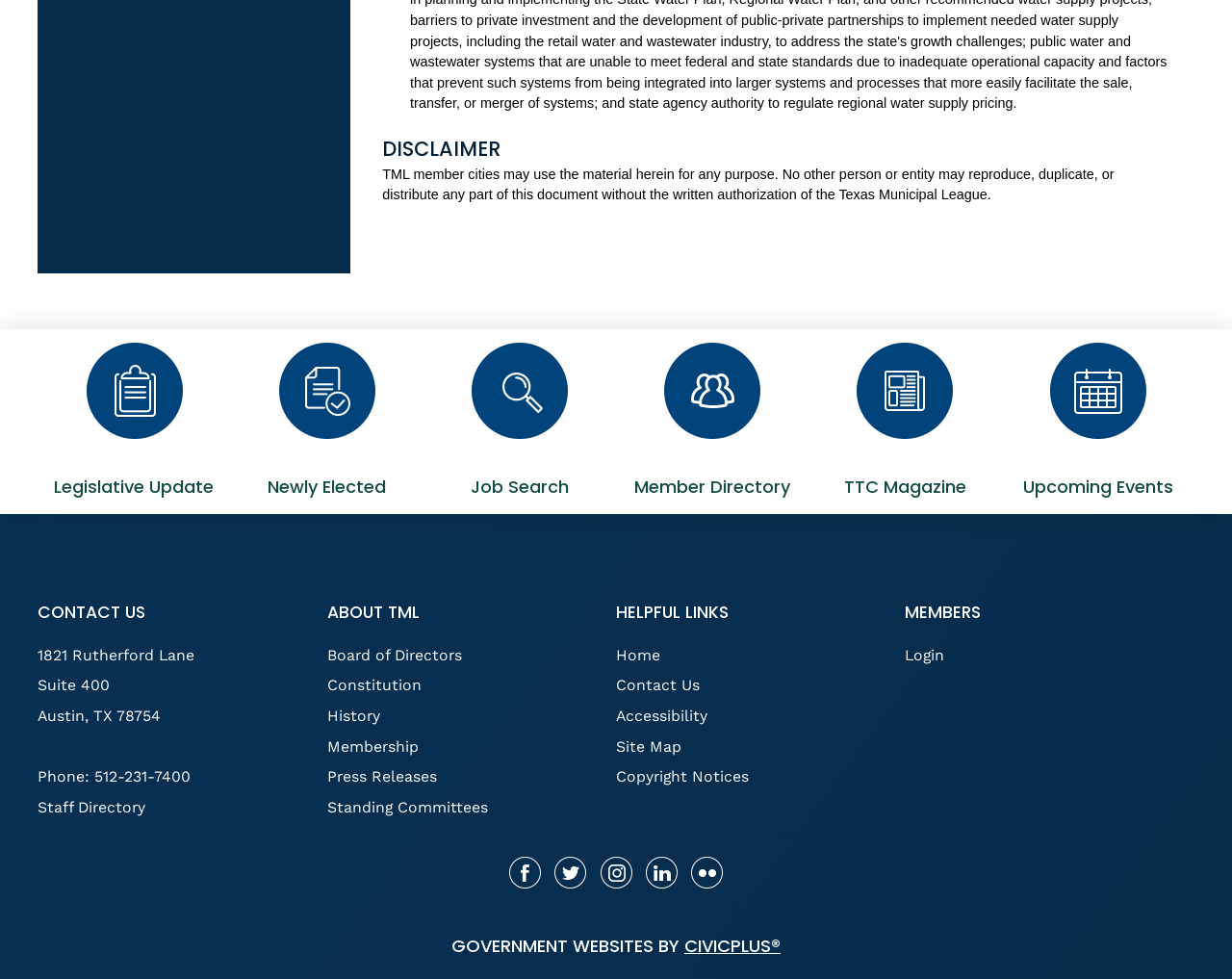Can you identify the bounding box coordinates of the clickable region needed to carry out this instruction: 'Open the 'Member Directory' in a new window'? The coordinates should be four float numbers within the range of 0 to 1, stated as [left, top, right, bottom].

[0.5, 0.35, 0.656, 0.51]